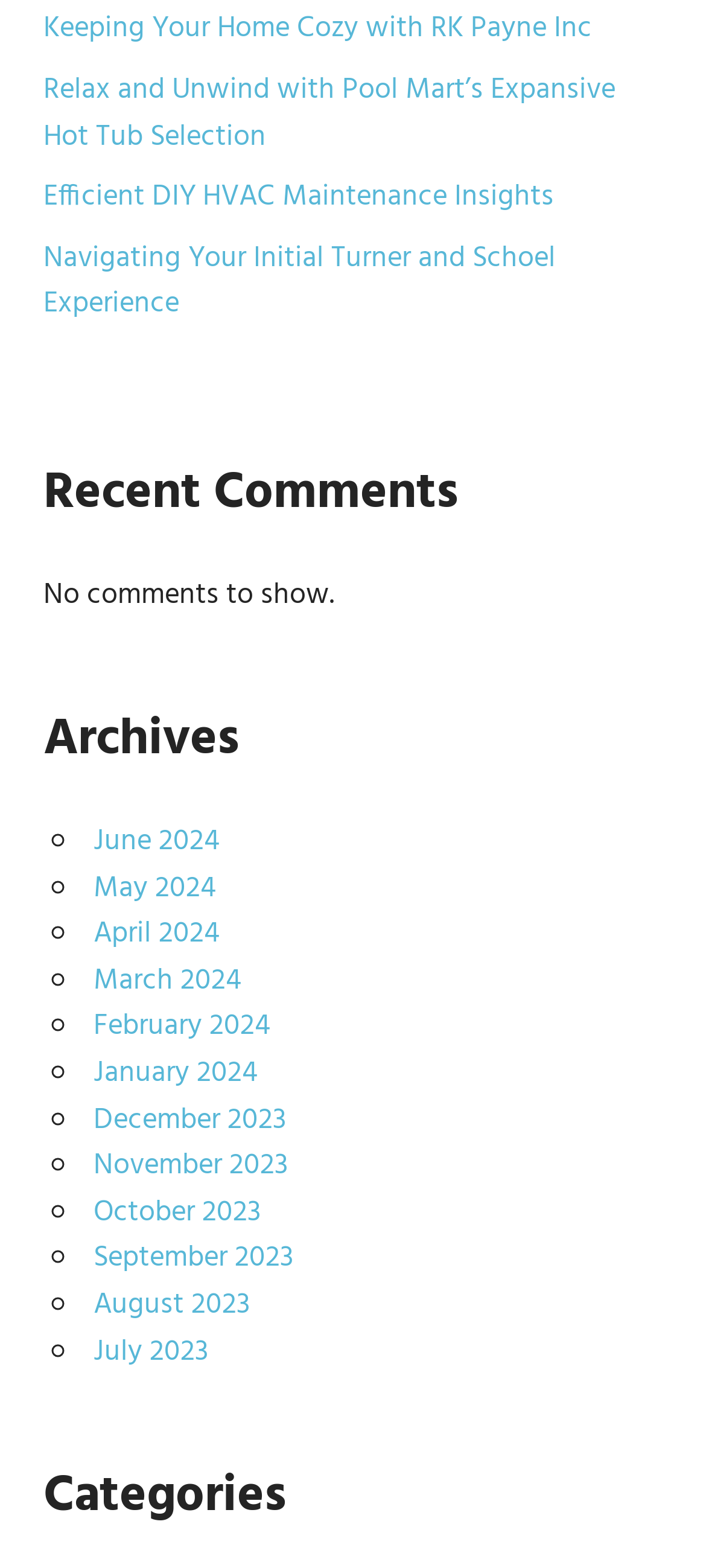Determine the bounding box coordinates of the target area to click to execute the following instruction: "View 'Recent Comments'."

[0.062, 0.29, 0.938, 0.341]